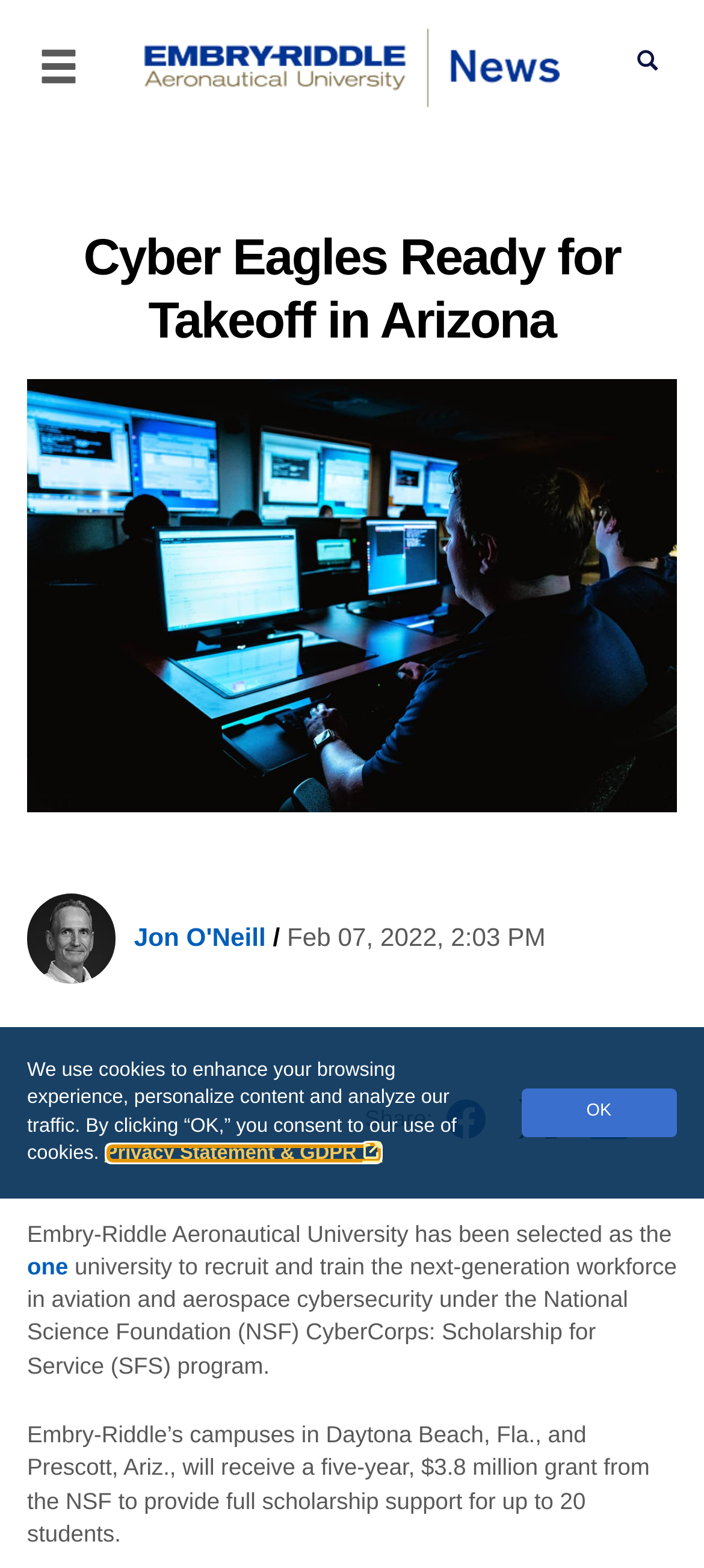Identify the bounding box coordinates of the specific part of the webpage to click to complete this instruction: "go to home page".

[0.038, 0.016, 0.577, 0.037]